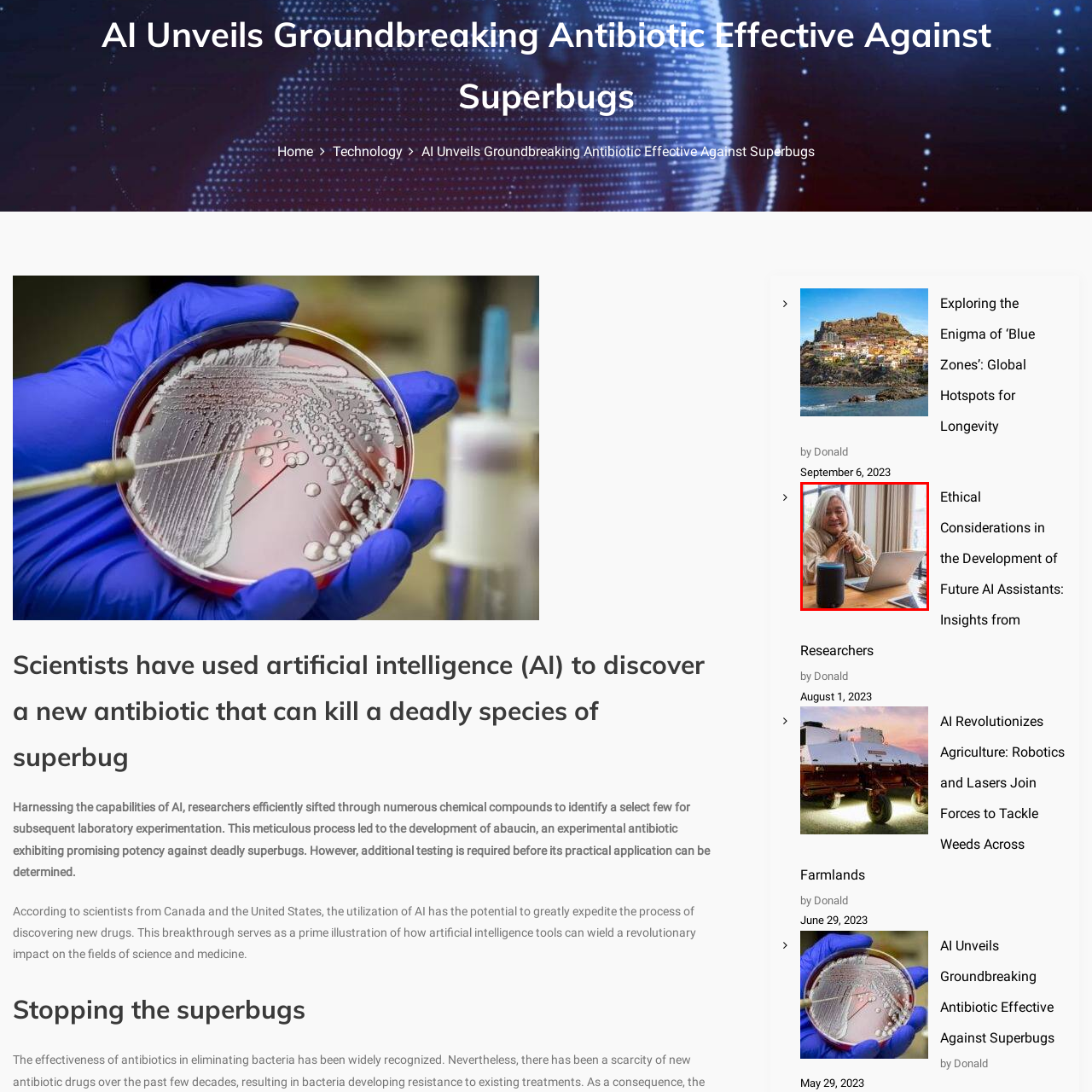Look closely at the image highlighted by the red bounding box and supply a detailed explanation in response to the following question: What is the atmosphere in the room?

Sunlight streams in through large windows adorned with light curtains, creating a bright and inviting atmosphere in the room where the woman is sitting.